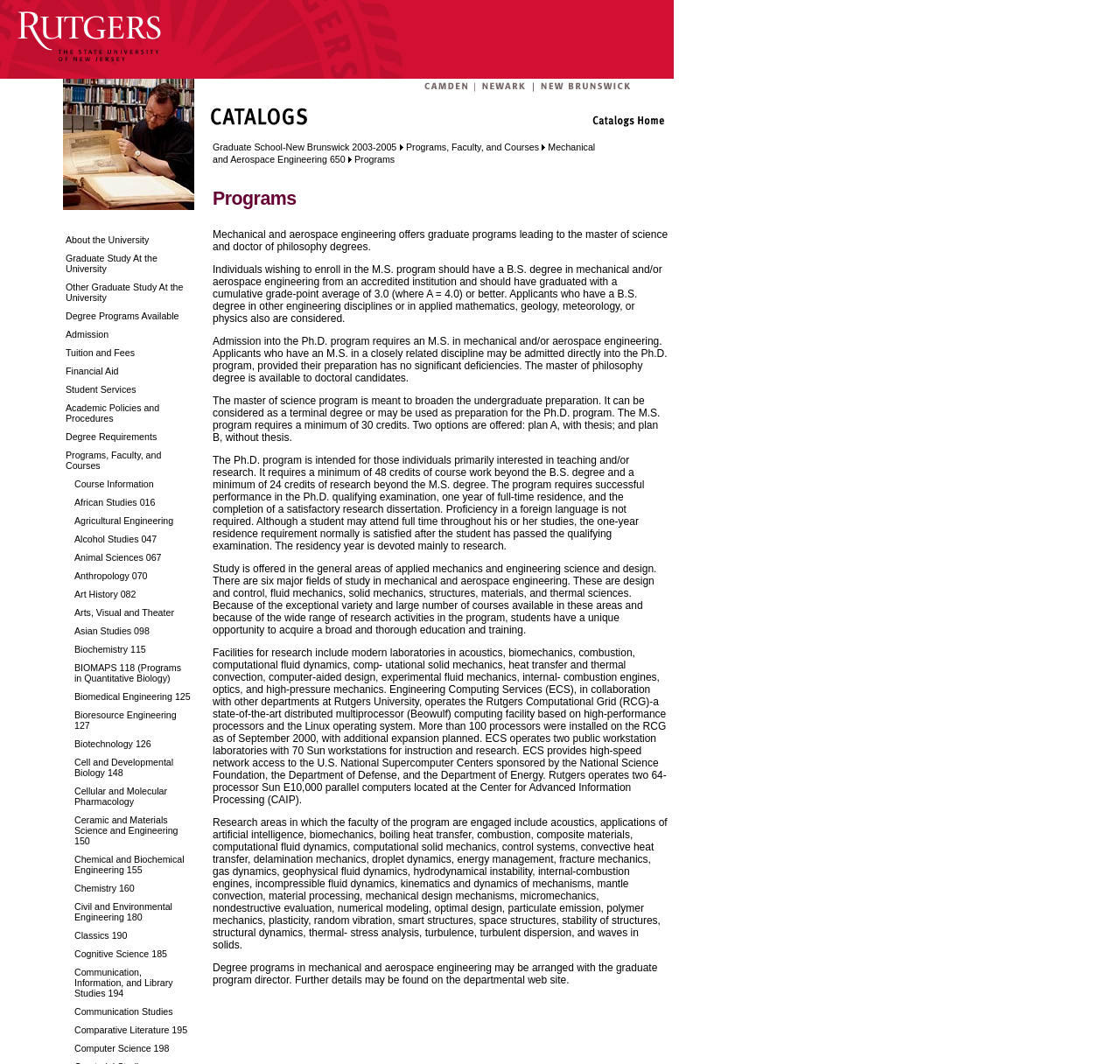Please provide a brief answer to the question using only one word or phrase: 
How many rows are there in the grid?

21